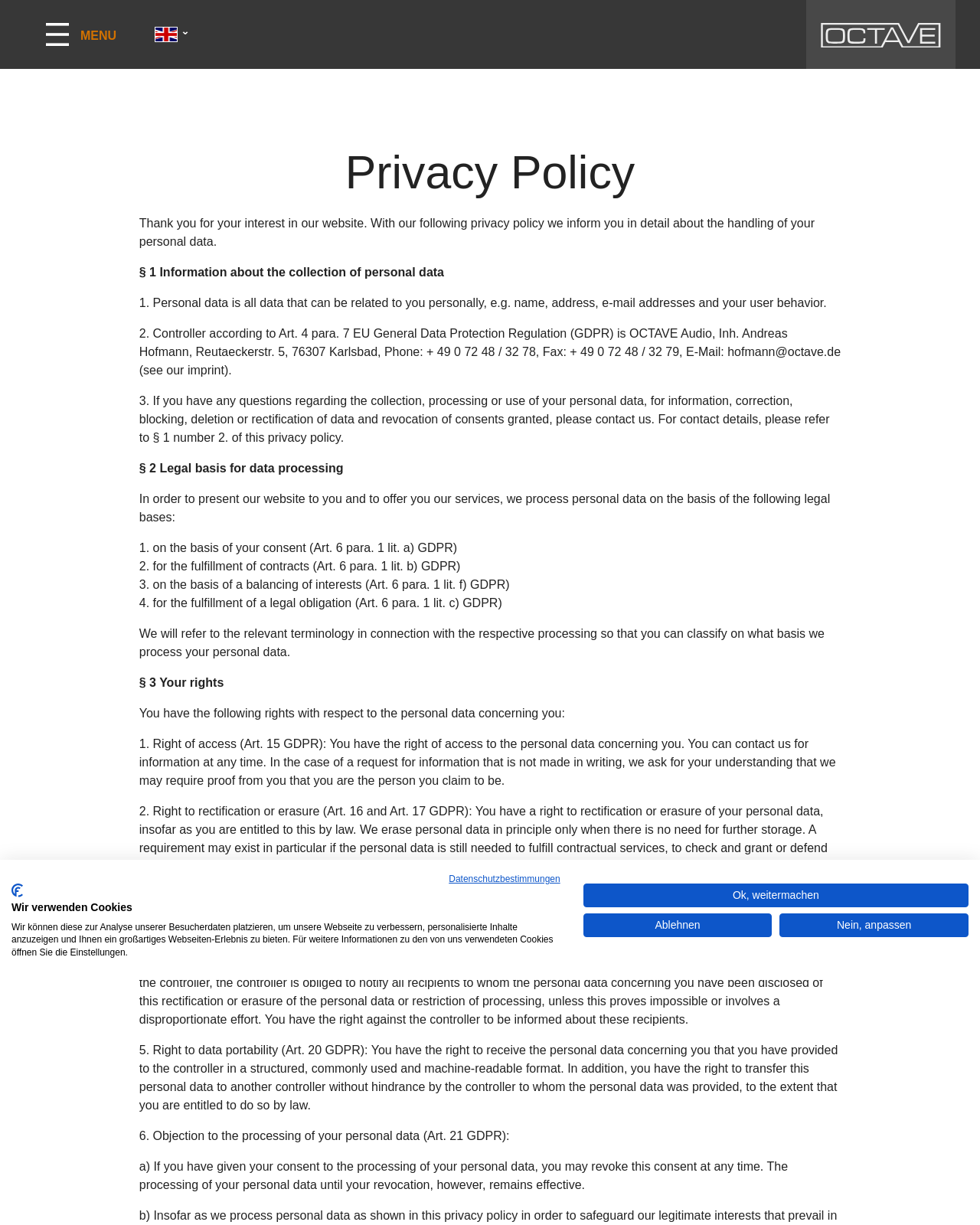Given the description of the UI element: "Ok, weitermachen", predict the bounding box coordinates in the form of [left, top, right, bottom], with each value being a float between 0 and 1.

[0.595, 0.721, 0.988, 0.741]